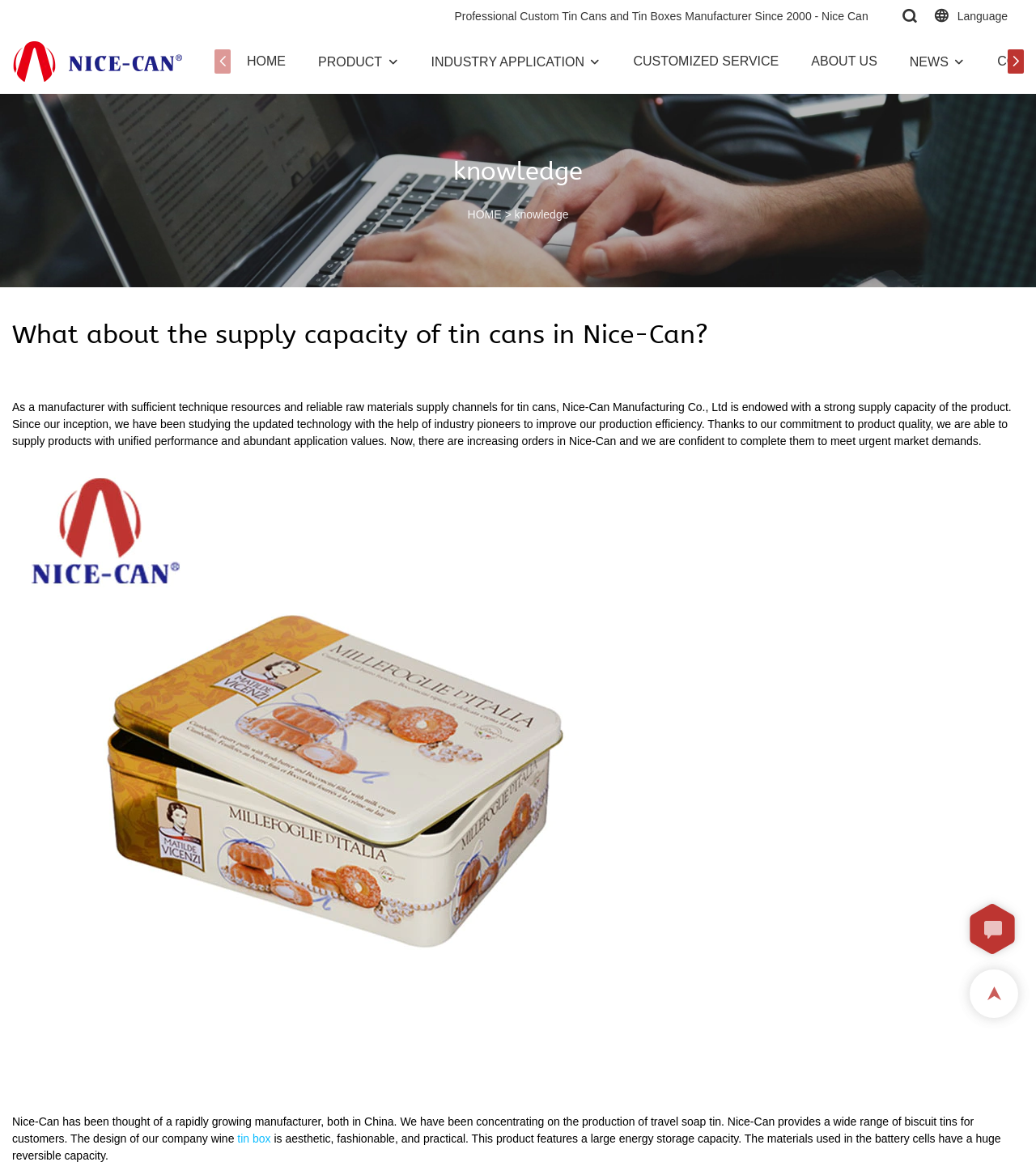Use a single word or phrase to respond to the question:
What type of products does Nice-Can provide?

Biscuit tins